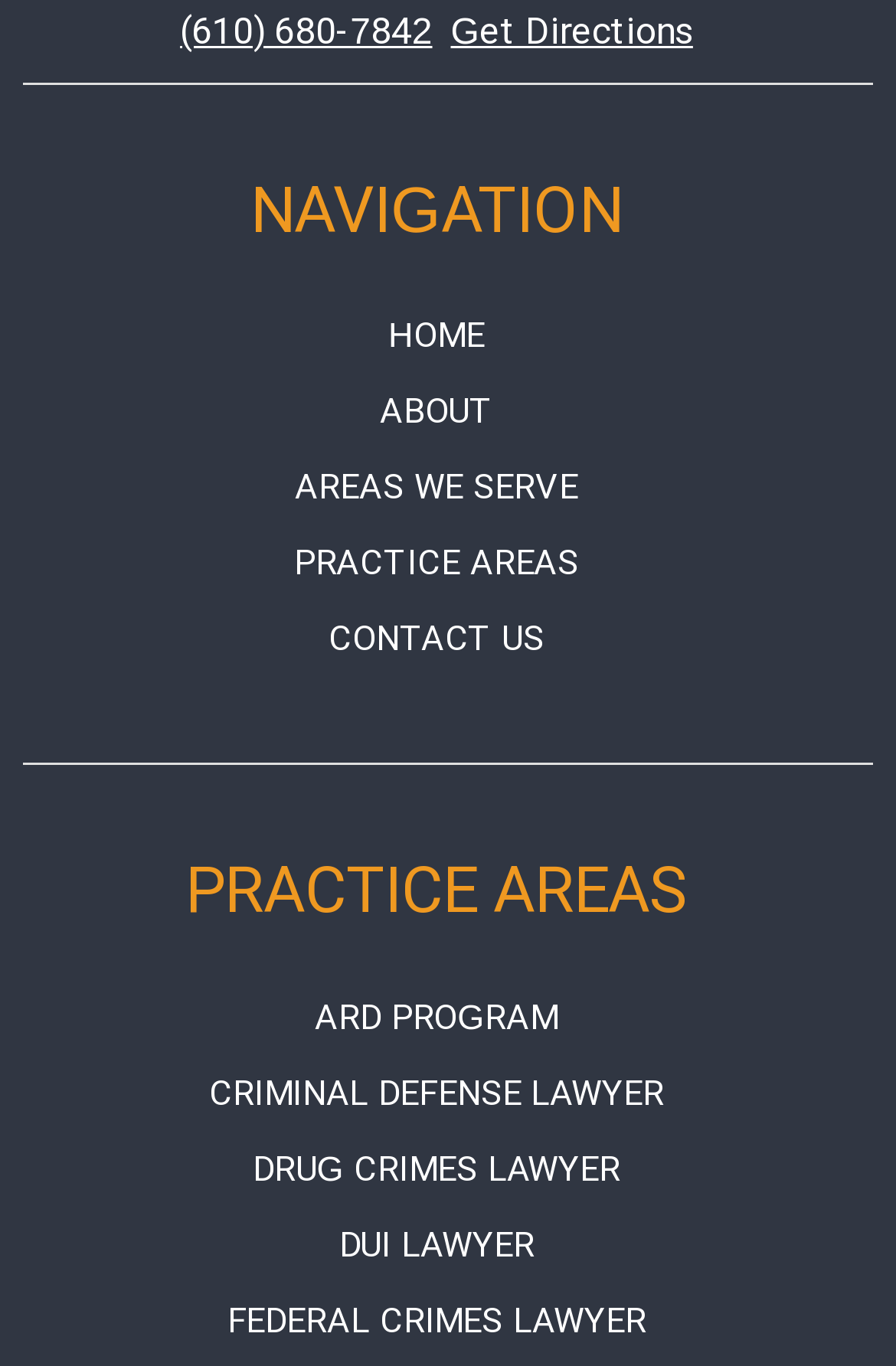Find and specify the bounding box coordinates that correspond to the clickable region for the instruction: "View DUI lawyer services".

[0.378, 0.896, 0.596, 0.926]